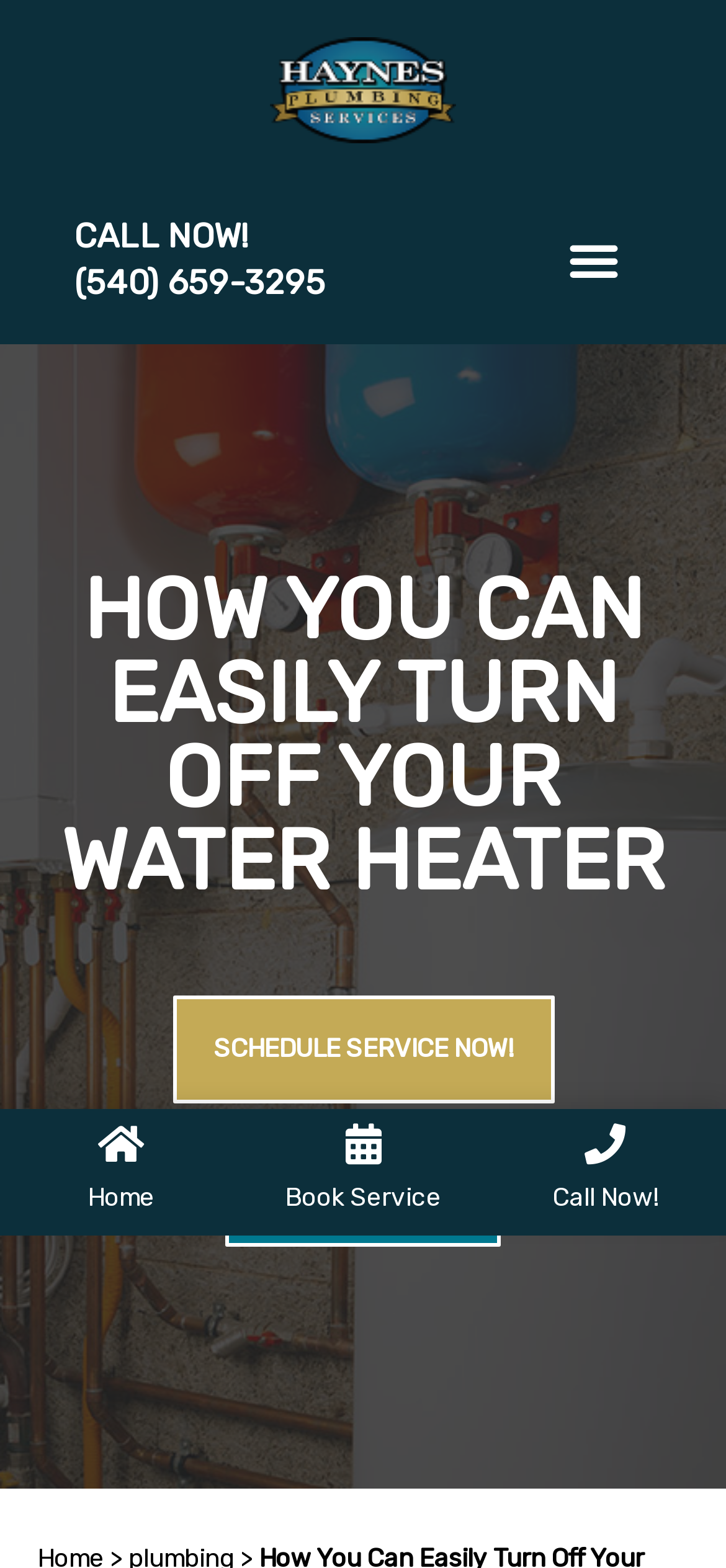Identify the bounding box coordinates of the area that should be clicked in order to complete the given instruction: "Click the Haynes logo". The bounding box coordinates should be four float numbers between 0 and 1, i.e., [left, top, right, bottom].

[0.372, 0.024, 0.628, 0.091]